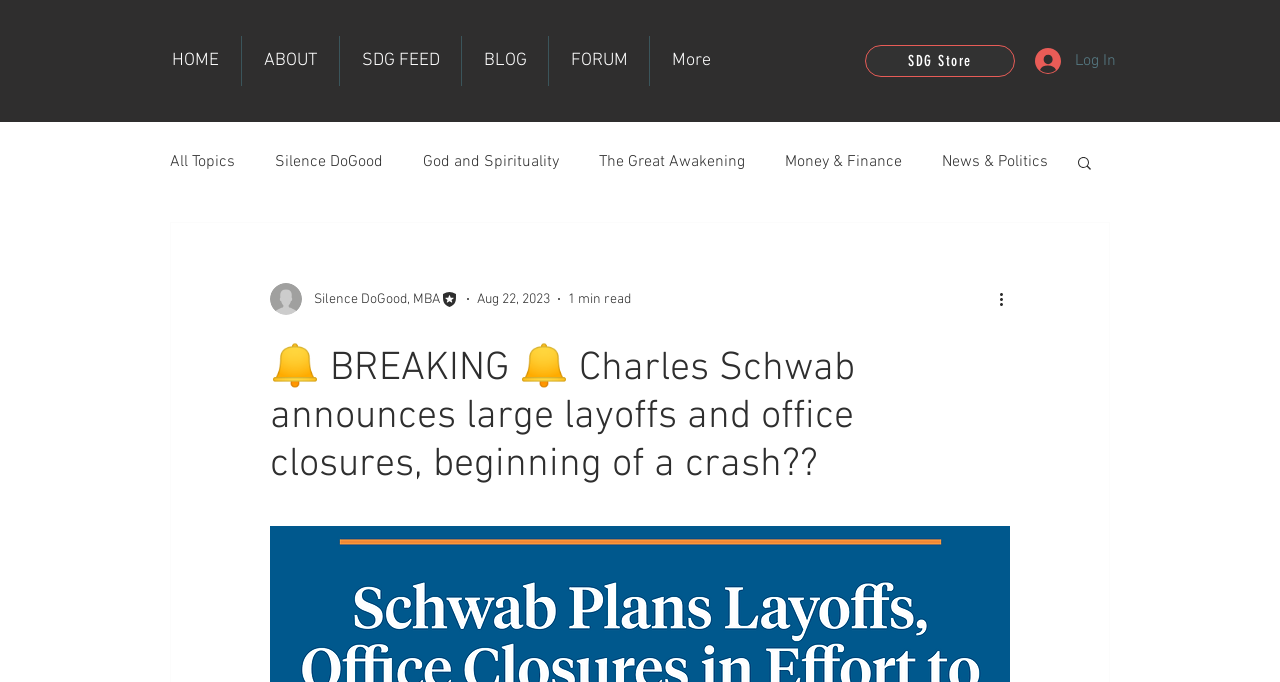Determine the bounding box coordinates of the clickable area required to perform the following instruction: "Read more about 'Silence DoGood'". The coordinates should be represented as four float numbers between 0 and 1: [left, top, right, bottom].

[0.215, 0.223, 0.299, 0.252]